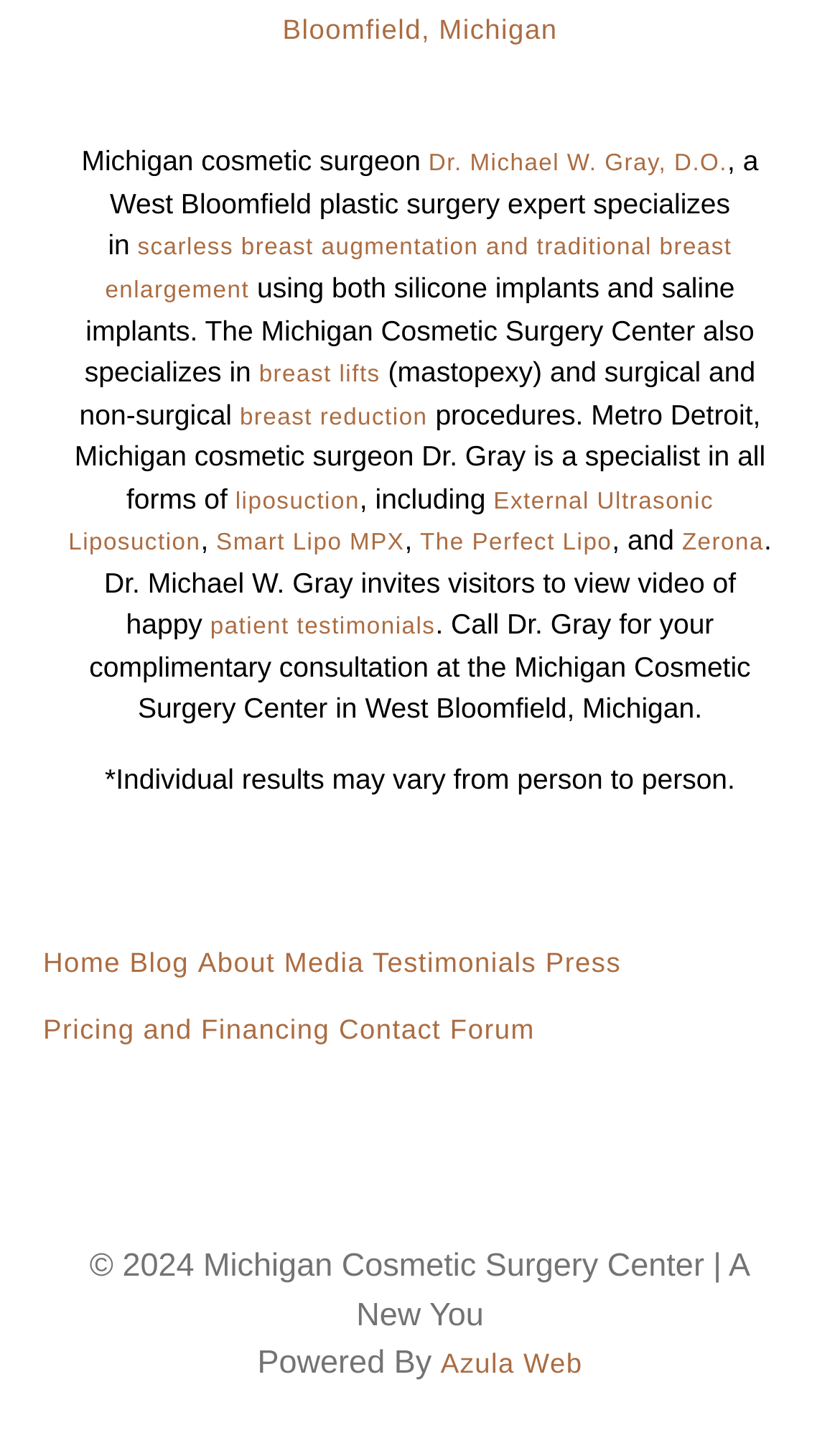Identify the bounding box coordinates of the section to be clicked to complete the task described by the following instruction: "Click on Dr. Michael W. Gray, D.O.". The coordinates should be four float numbers between 0 and 1, formatted as [left, top, right, bottom].

[0.51, 0.106, 0.866, 0.124]